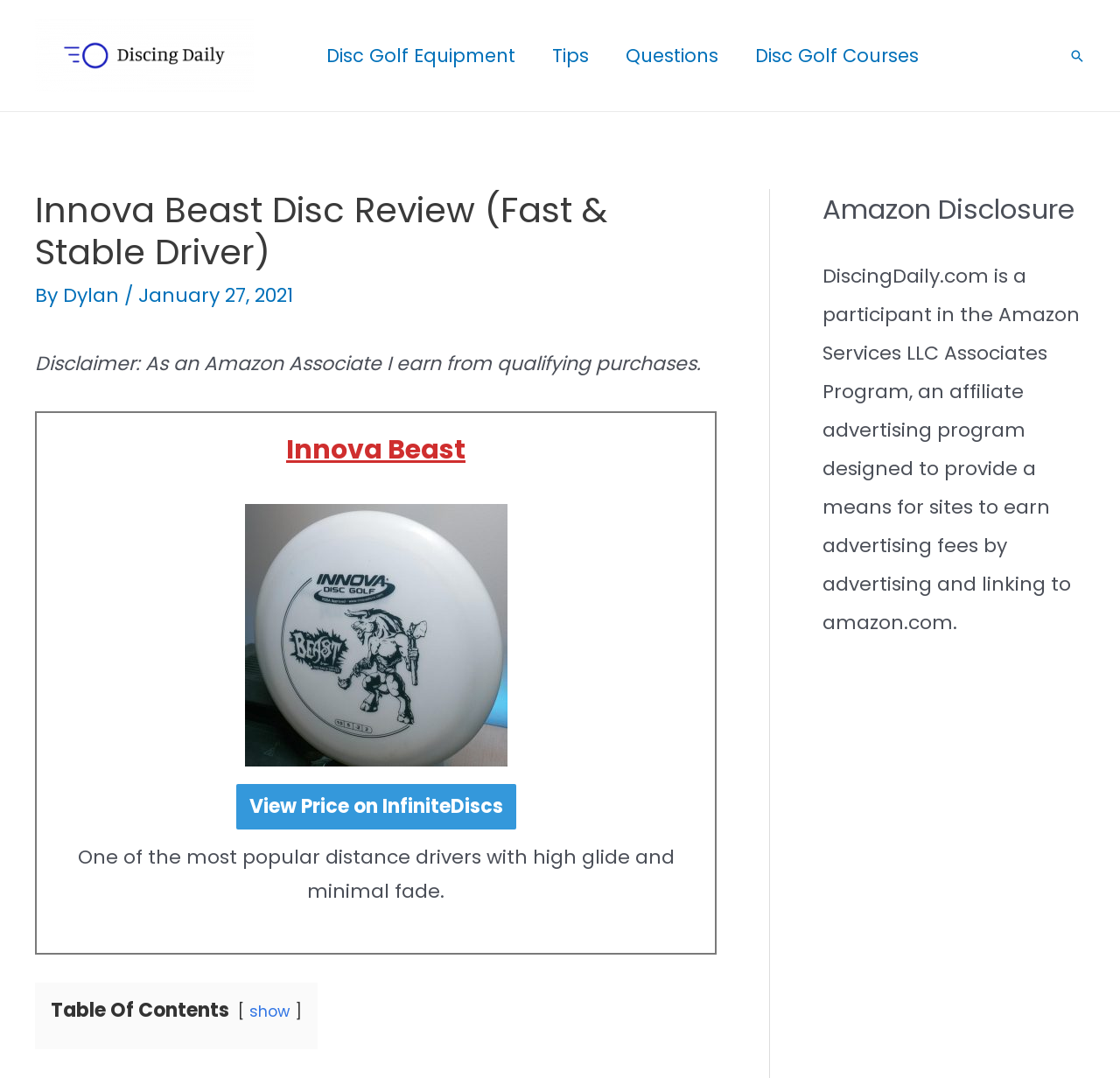What is the purpose of the Amazon Services LLC Associates Program?
Please give a detailed and elaborate answer to the question.

The purpose of the Amazon Services LLC Associates Program can be found in the text 'DiscingDaily.com is a participant in the Amazon Services LLC Associates Program, an affiliate advertising program designed to provide a means for sites to earn advertising fees by advertising and linking to amazon.com.' This text explains that the program is designed to help sites earn advertising fees.